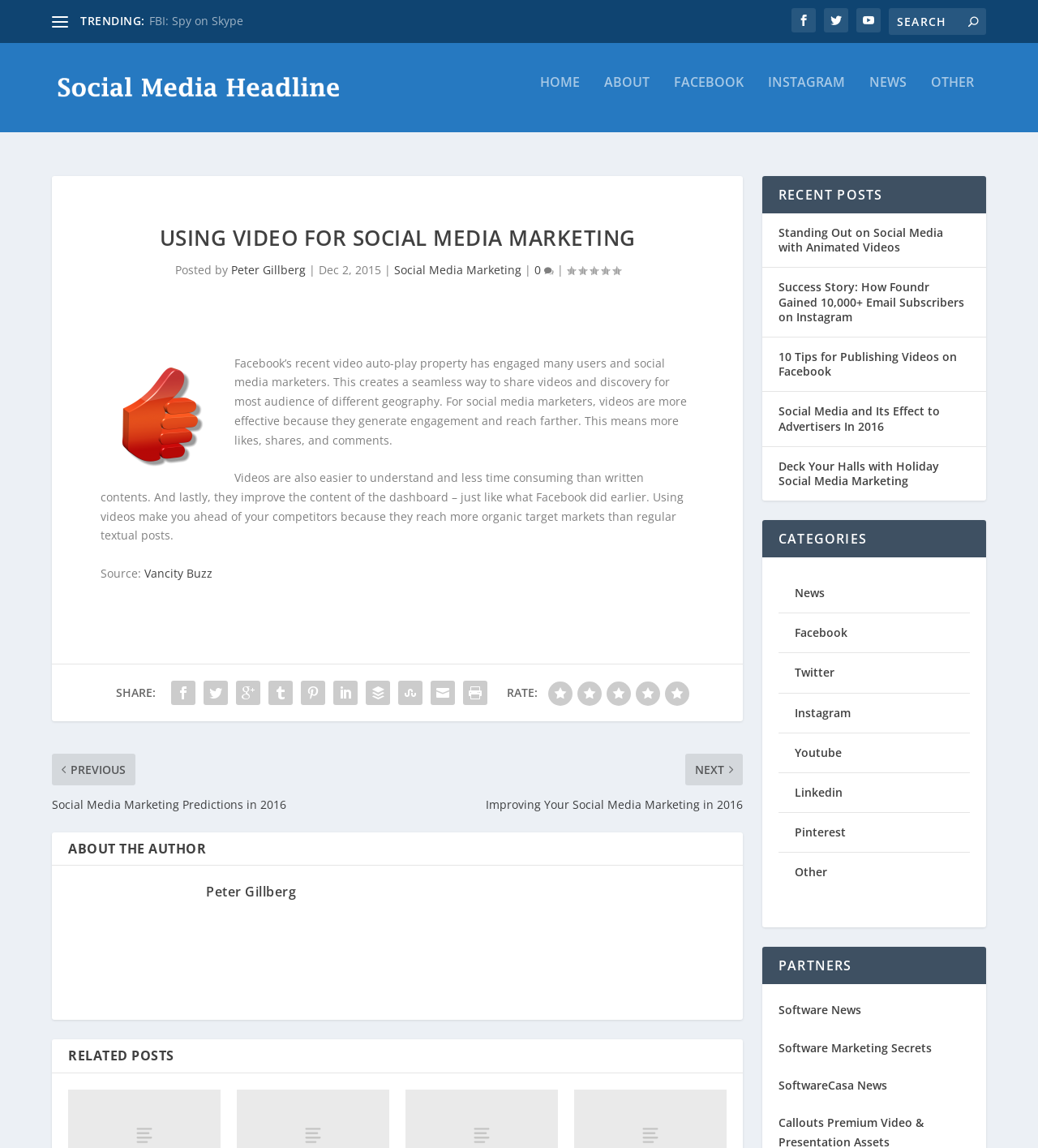What is the topic of the article?
Please provide a comprehensive and detailed answer to the question.

I read the heading 'USING VIDEO FOR SOCIAL MEDIA MARKETING' and the text below it, which discusses the benefits of using videos for social media marketing, so I concluded that the topic of the article is using video for social media marketing.